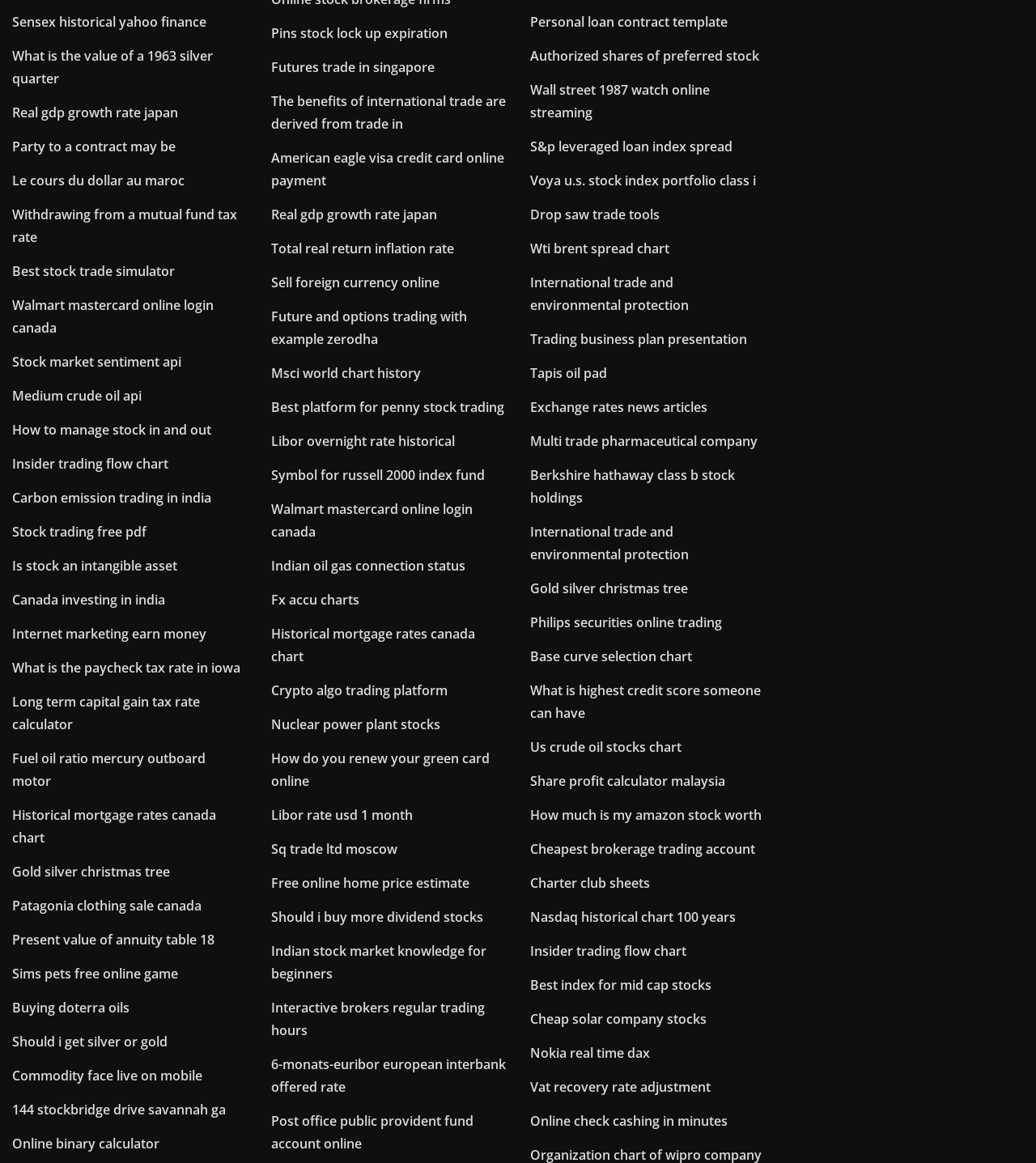Provide a thorough and detailed response to the question by examining the image: 
Is there a specific pattern in the arrangement of links on the webpage?

Upon examining the arrangement of links on the webpage, I did not find any specific pattern or categorization of links. The links appear to be listed in a random or alphabetical order.